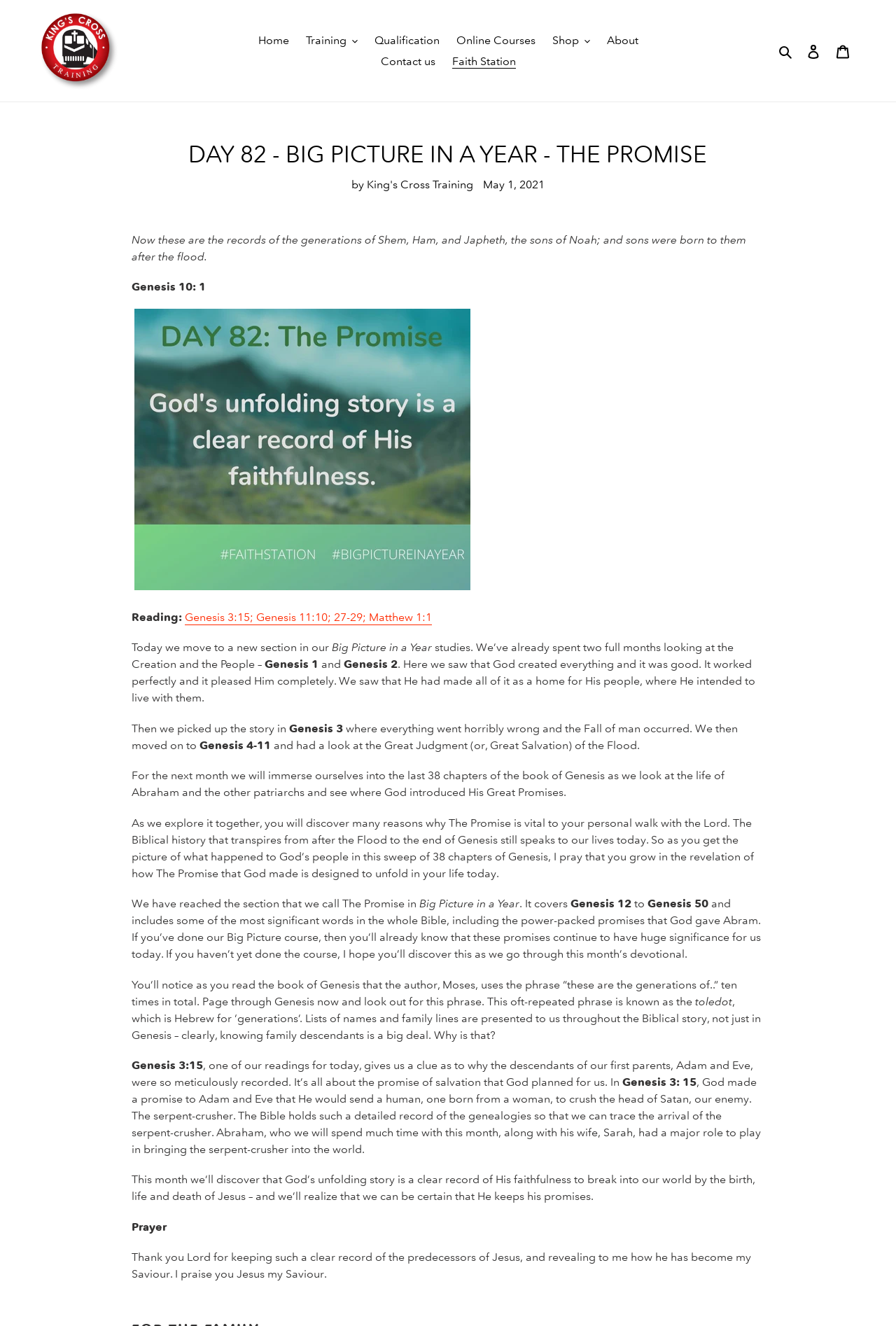Find the bounding box coordinates for the area that should be clicked to accomplish the instruction: "Click on the 'Training' button".

[0.333, 0.022, 0.407, 0.038]